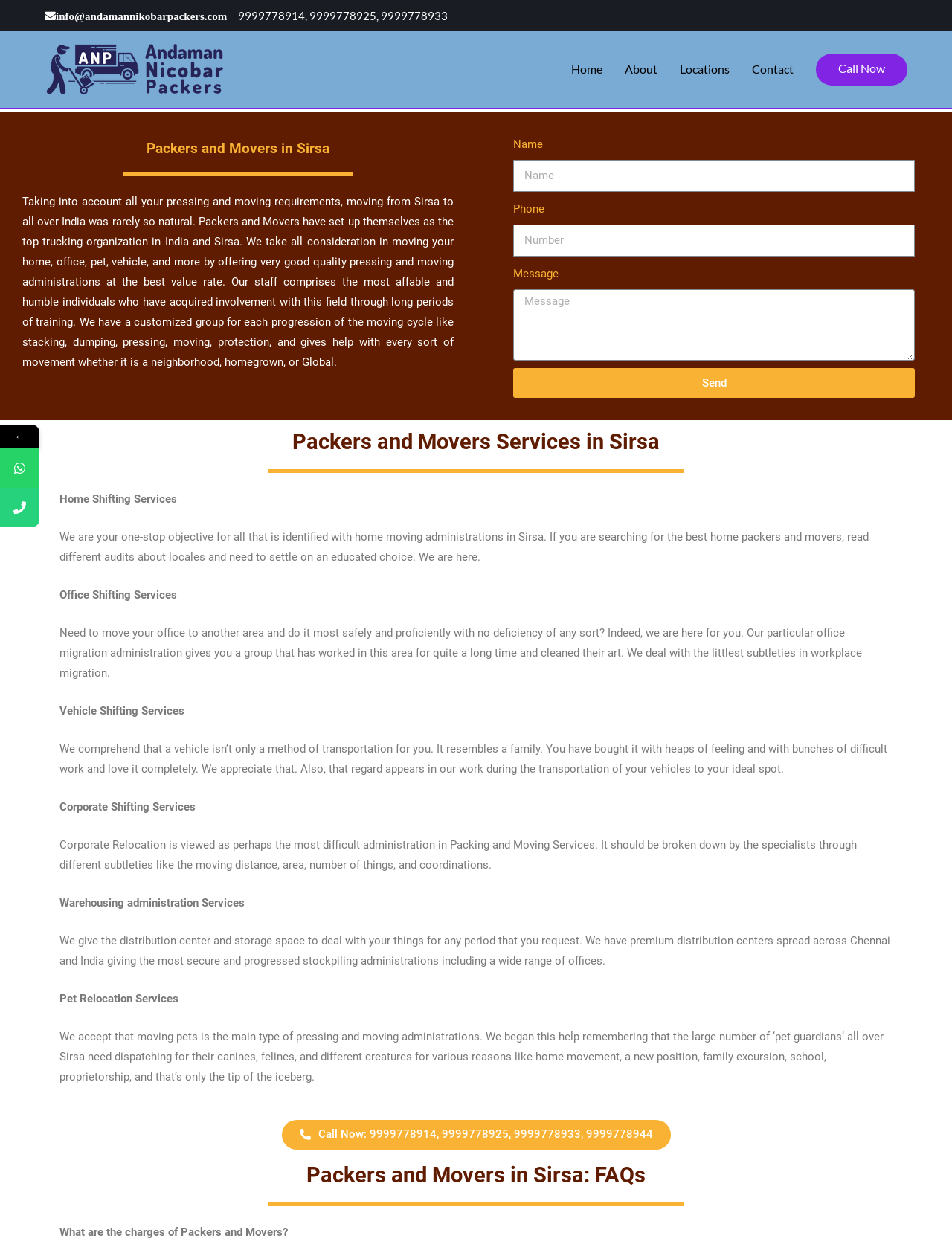What is the phone number to call for immediate assistance?
Based on the image, answer the question with a single word or brief phrase.

9999778914, 9999778925, 9999778933